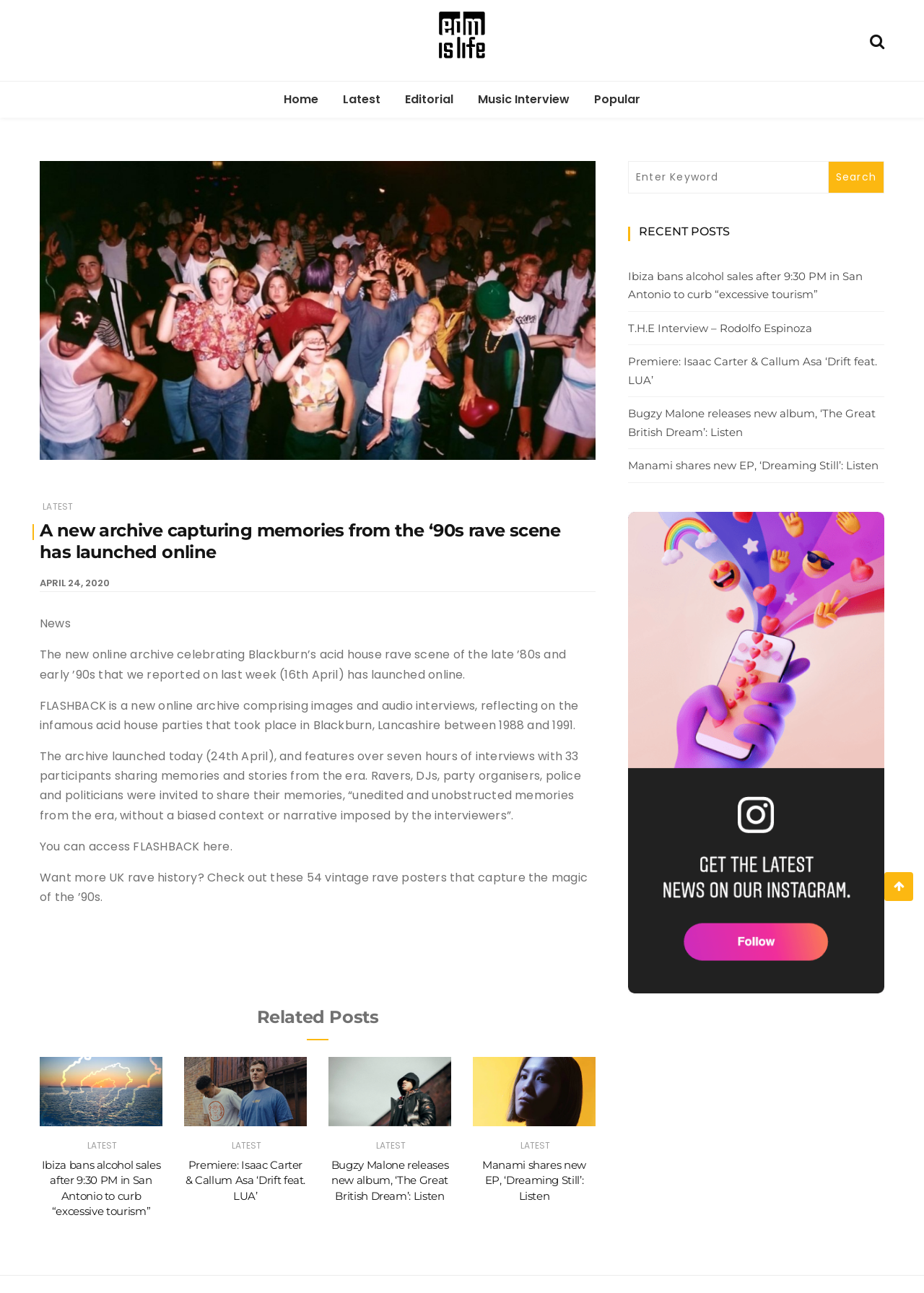Summarize the webpage with a detailed and informative caption.

The webpage is an article from EDM Is Life, a website focused on electronic dance music news, features, new releases, DJs, and festivals. At the top of the page, there is a logo and a navigation menu with links to "Home", "Latest", "Editorial", "Music Interview", and "Popular". 

Below the navigation menu, there is a main article section. The article is about a new online archive called FLASHBACK, which captures memories from the 1990s rave scene in Blackburn, Lancashire. The article features an image related to the archive, followed by a heading and several paragraphs of text describing the archive and its contents. 

To the right of the article, there is a search box with a "Search" button. Below the search box, there is a section titled "RECENT POSTS" with links to several recent articles, including "Ibiza bans alcohol sales after 9:30 PM in San Antonio to curb “excessive tourism”", "T.H.E Interview – Rodolfo Espinoza", and more.

Further down the page, there is a section titled "Related Posts" with links to several related articles, each featuring an image and a heading. These articles include "Ibiza bans alcohol sales after 9:30 PM in San Antonio to curb “excessive tourism”", "Premiere: Isaac Carter & Callum Asa ‘Drift feat. LUA’", and more.

At the bottom of the page, there is a social media link to Facebook.